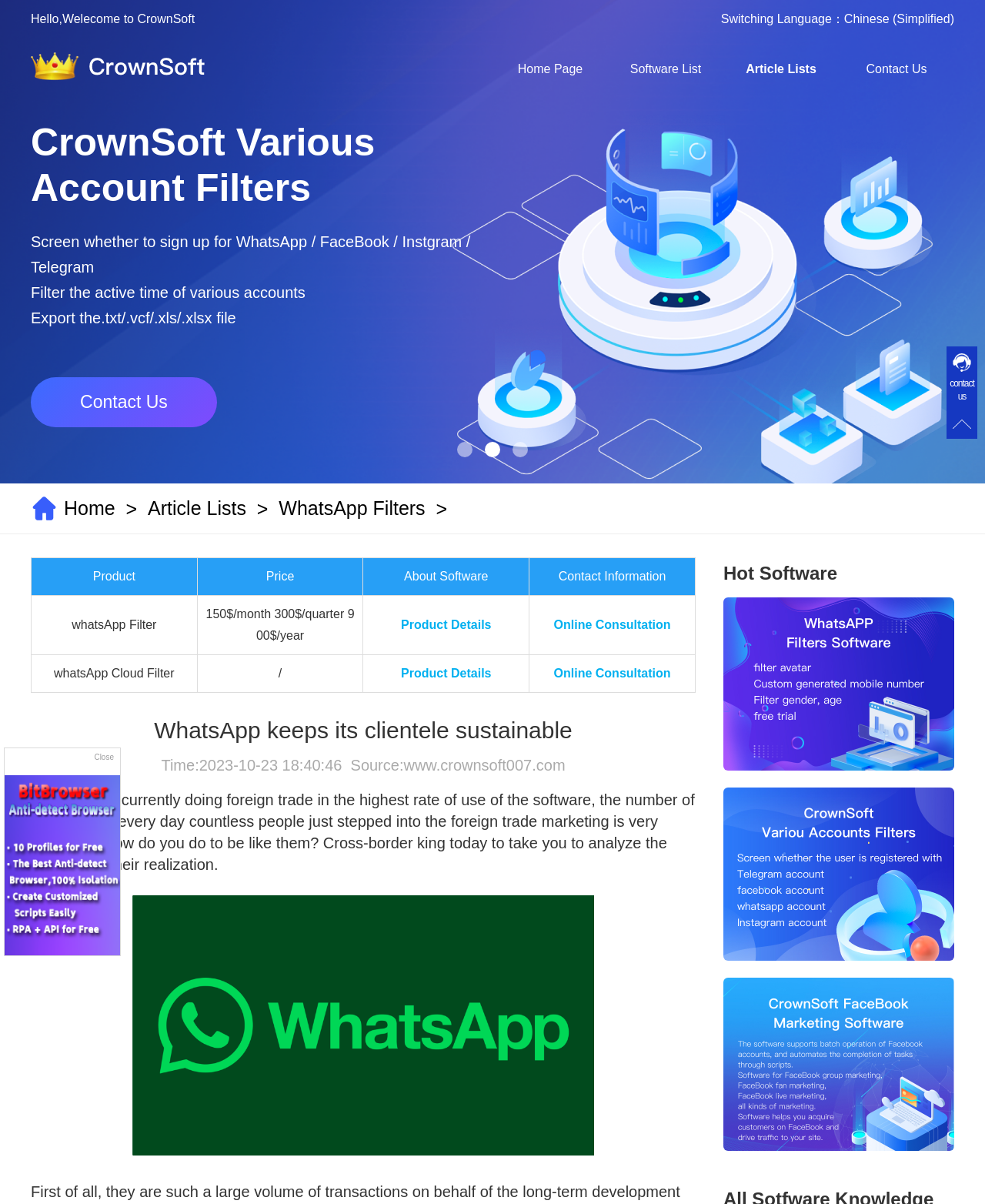What is the price of WhatsApp Filter?
Look at the screenshot and respond with a single word or phrase.

150$/month 300$/quarter 900$/year